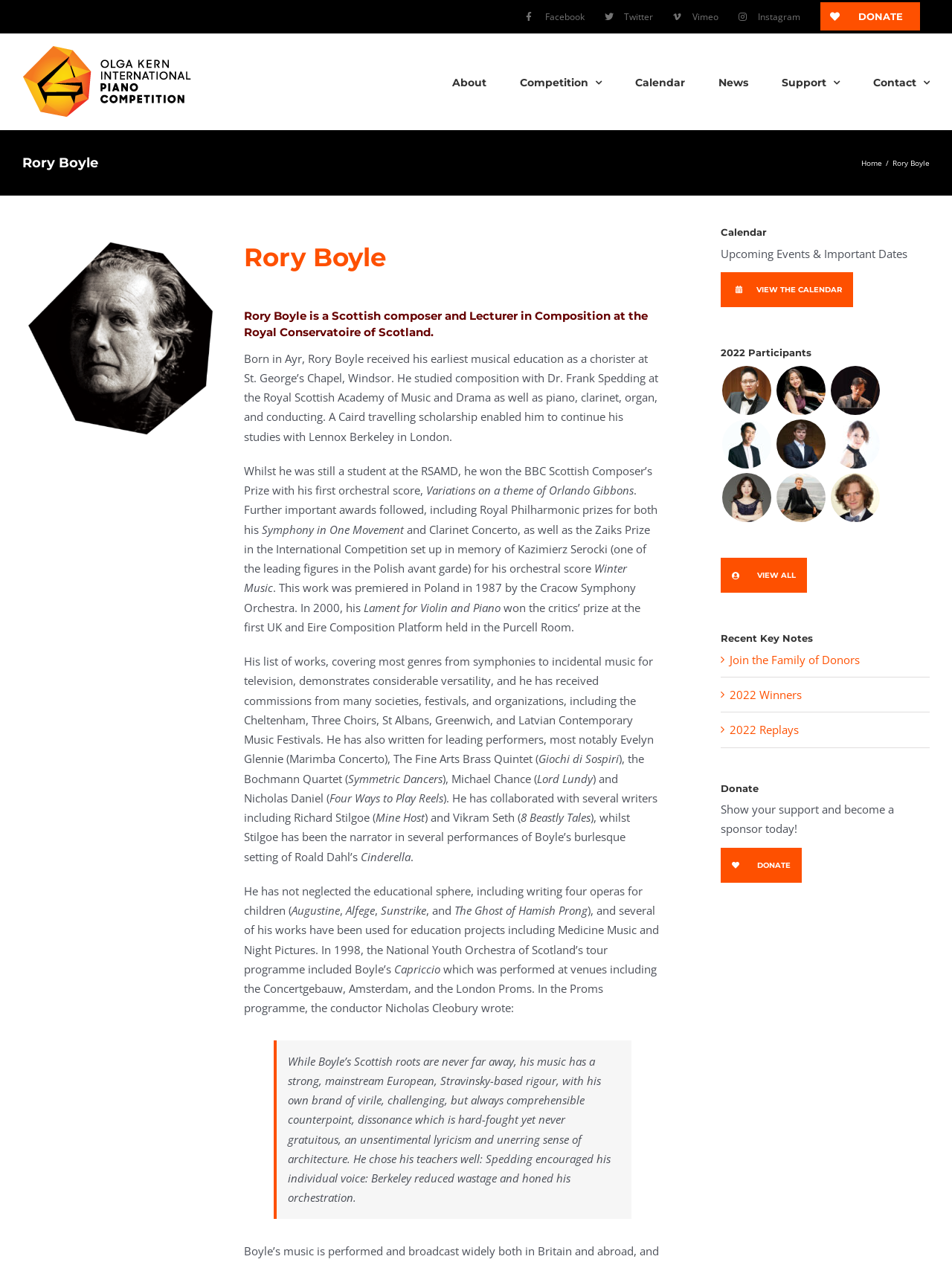Could you locate the bounding box coordinates for the section that should be clicked to accomplish this task: "View the calendar".

[0.757, 0.215, 0.896, 0.243]